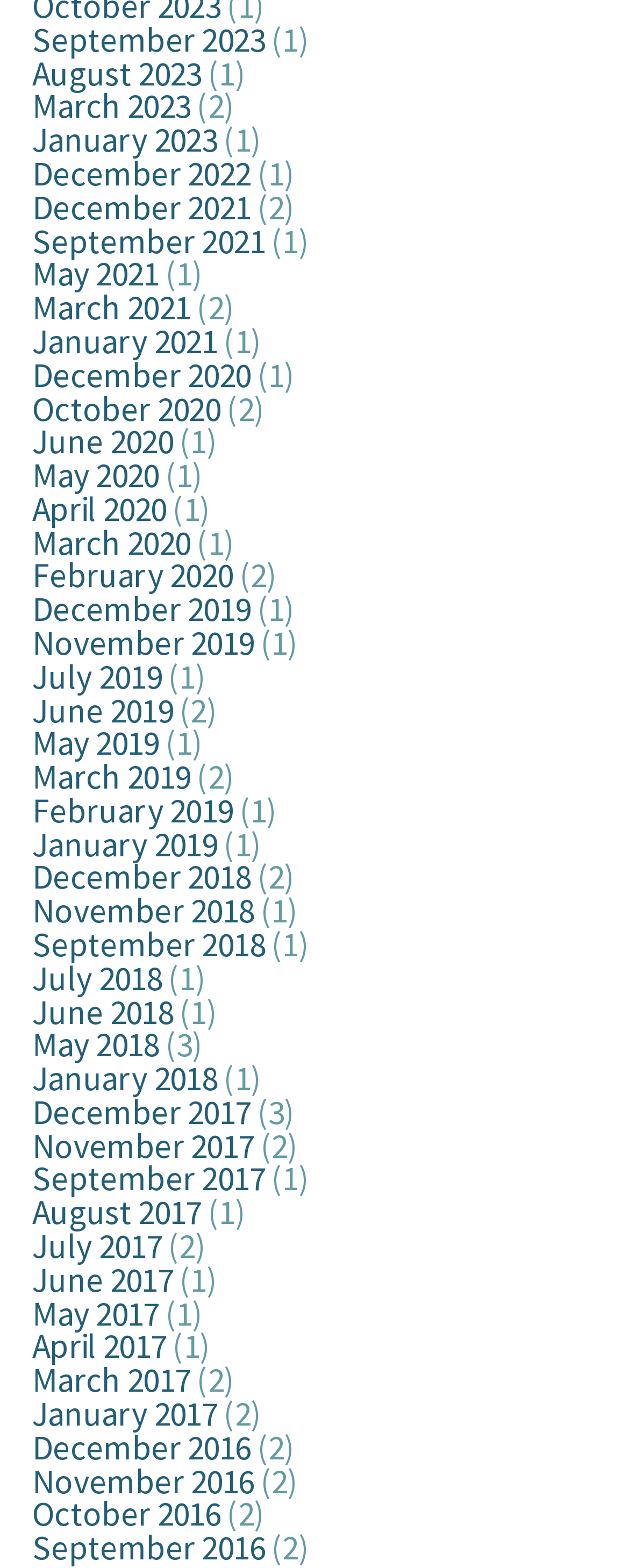What is the most recent month listed?
With the help of the image, please provide a detailed response to the question.

By examining the list of links, I can see that the most recent month listed is September 2021, which is the first link in the list.